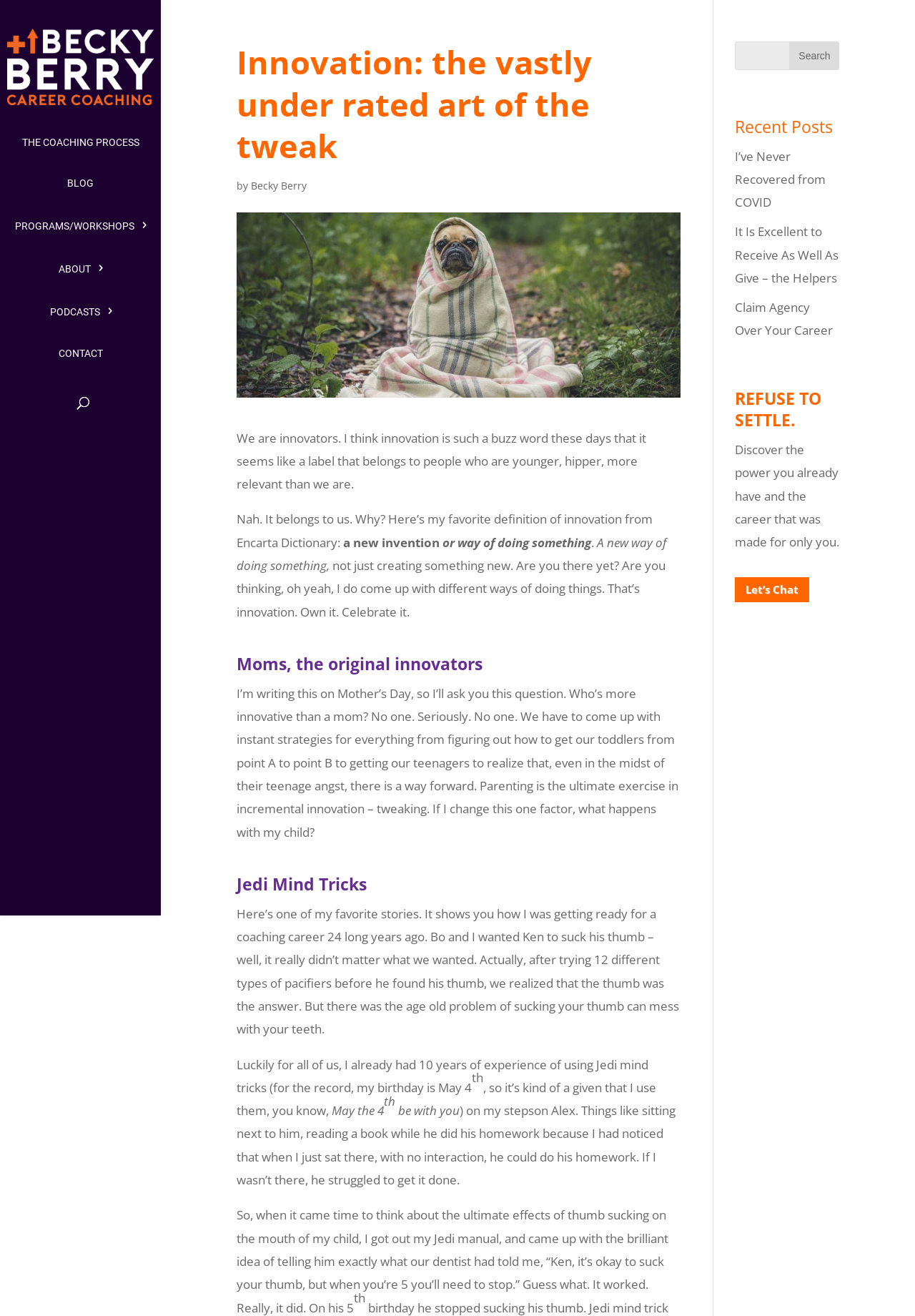Specify the bounding box coordinates of the area that needs to be clicked to achieve the following instruction: "Read the blog".

[0.008, 0.134, 0.199, 0.154]